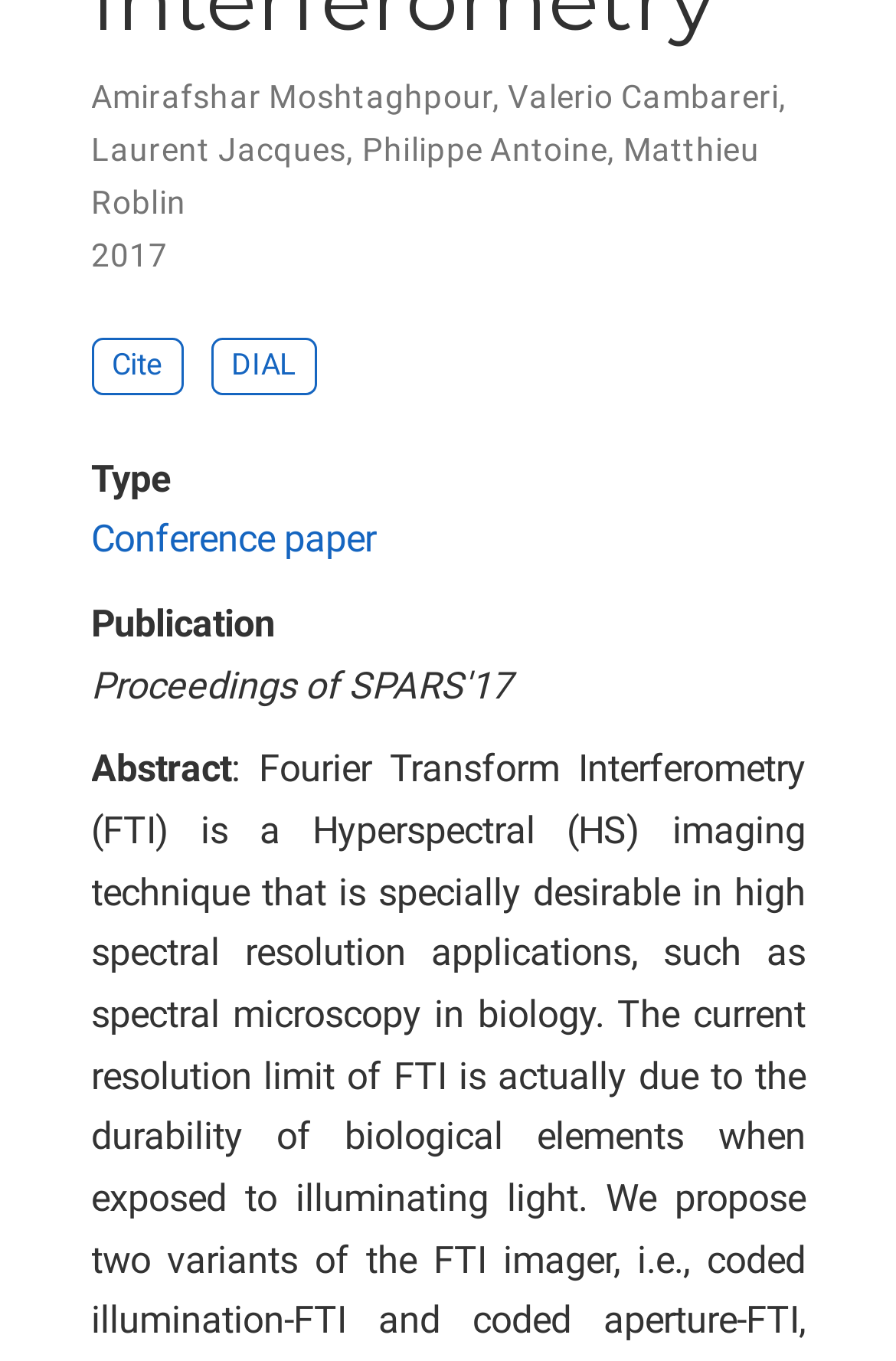Using the element description Conference paper, predict the bounding box coordinates for the UI element. Provide the coordinates in (top-left x, top-left y, bottom-right x, bottom-right y) format with values ranging from 0 to 1.

[0.101, 0.38, 0.419, 0.413]